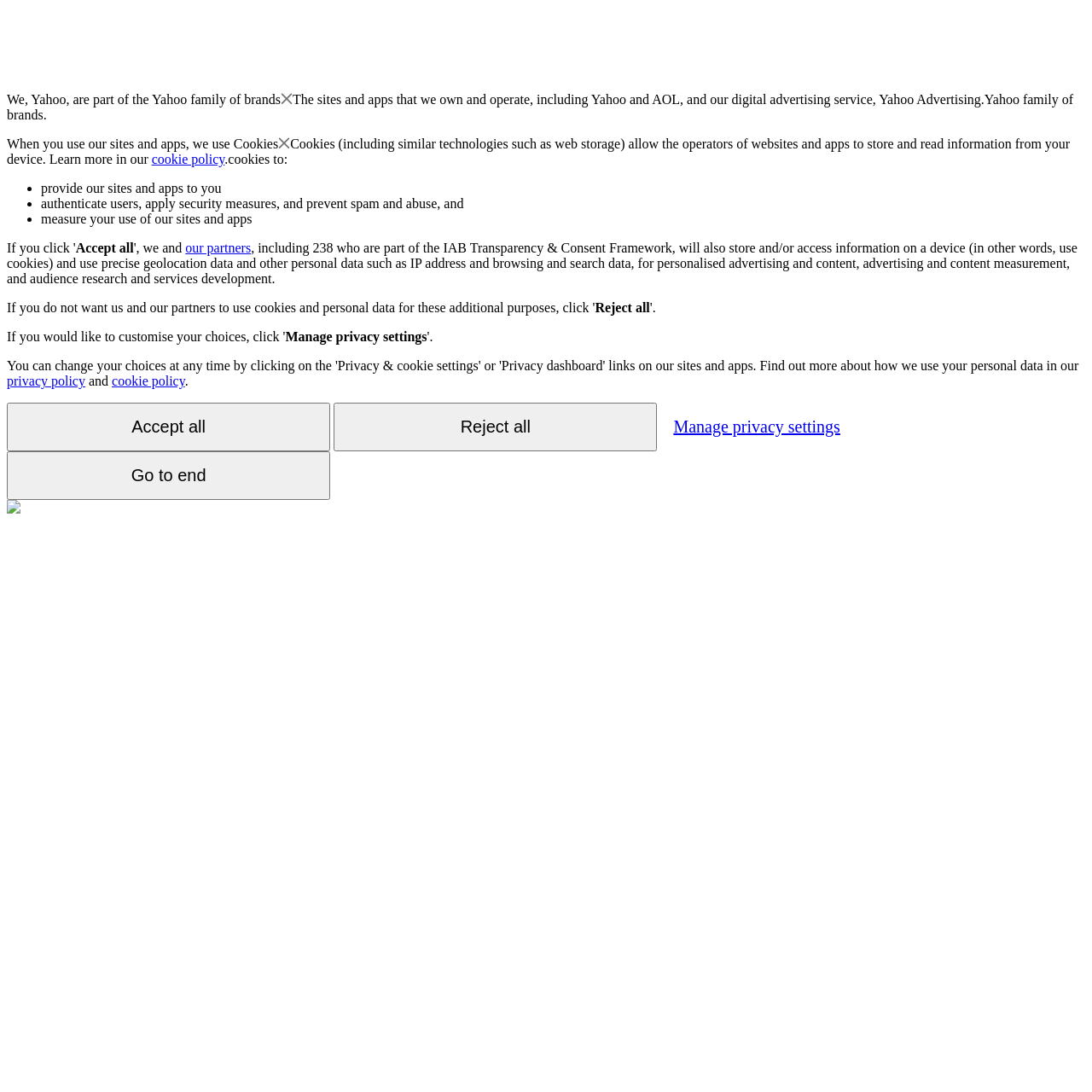How many options are there for managing privacy settings?
Using the visual information, respond with a single word or phrase.

Three